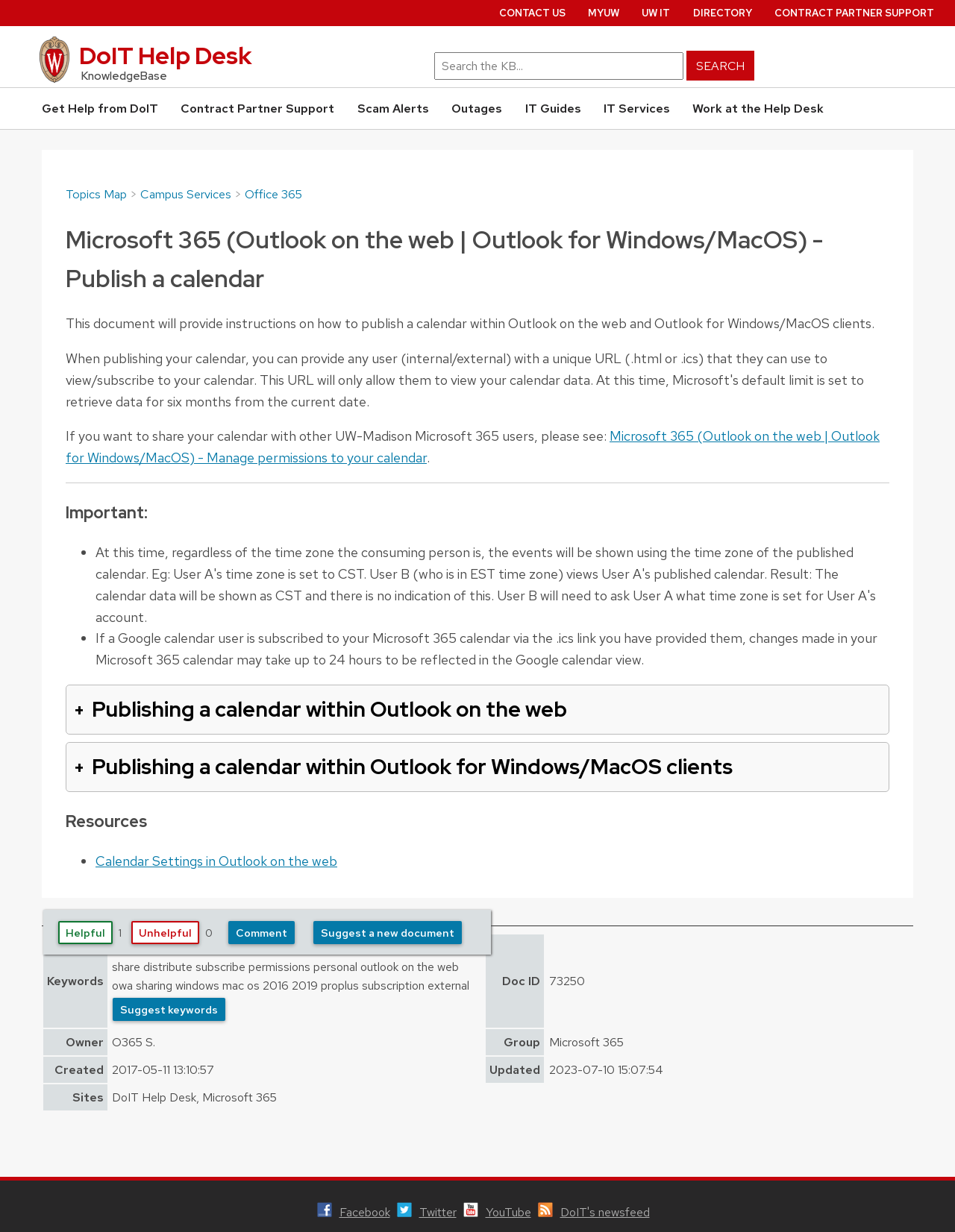Detail the webpage's structure and highlights in your description.

This webpage is about publishing a calendar in Microsoft 365, specifically in Outlook on the web and Outlook for Windows/MacOS. At the top, there are several links to other resources, including "CONTACT US", "MYUW", "UW IT", "DIRECTORY", and "CONTRACT PARTNER SUPPORT". Below these links, there is a search bar with a textbox and a "SEARCH" button.

On the left side, there are several links to help resources, including "Get Help from DoIT", "Contract Partner Support", "Scam Alerts", "Outages", "IT Guides", "IT Services", and "Work at the Help Desk". 

The main content of the page is divided into sections. The first section provides an introduction to publishing a calendar, with a heading and a brief description. Below this, there are links to related topics, including "Topics Map", "Campus Services", and "Office 365". 

The next section provides instructions on how to publish a calendar, with a heading and a brief description. There are also links to other relevant resources, including "Microsoft 365 (Outlook on the web | Outlook for Windows/MacOS) - Manage permissions to your calendar". 

Following this, there is a section with important notes, marked by a horizontal separator. This section includes a list of bullet points with important information about publishing a calendar. 

Below this, there are two buttons to expand sections on publishing a calendar within Outlook on the web and Outlook for Windows/MacOS clients. 

The next section is titled "Resources" and includes a list of links to related resources. 

At the bottom of the page, there is a table with information about the document, including keywords, doc ID, owner, group, created and updated dates, and sites. 

Finally, there are social media links to Facebook, Twitter, YouTube, and DoIT's newsfeed at the very bottom of the page.